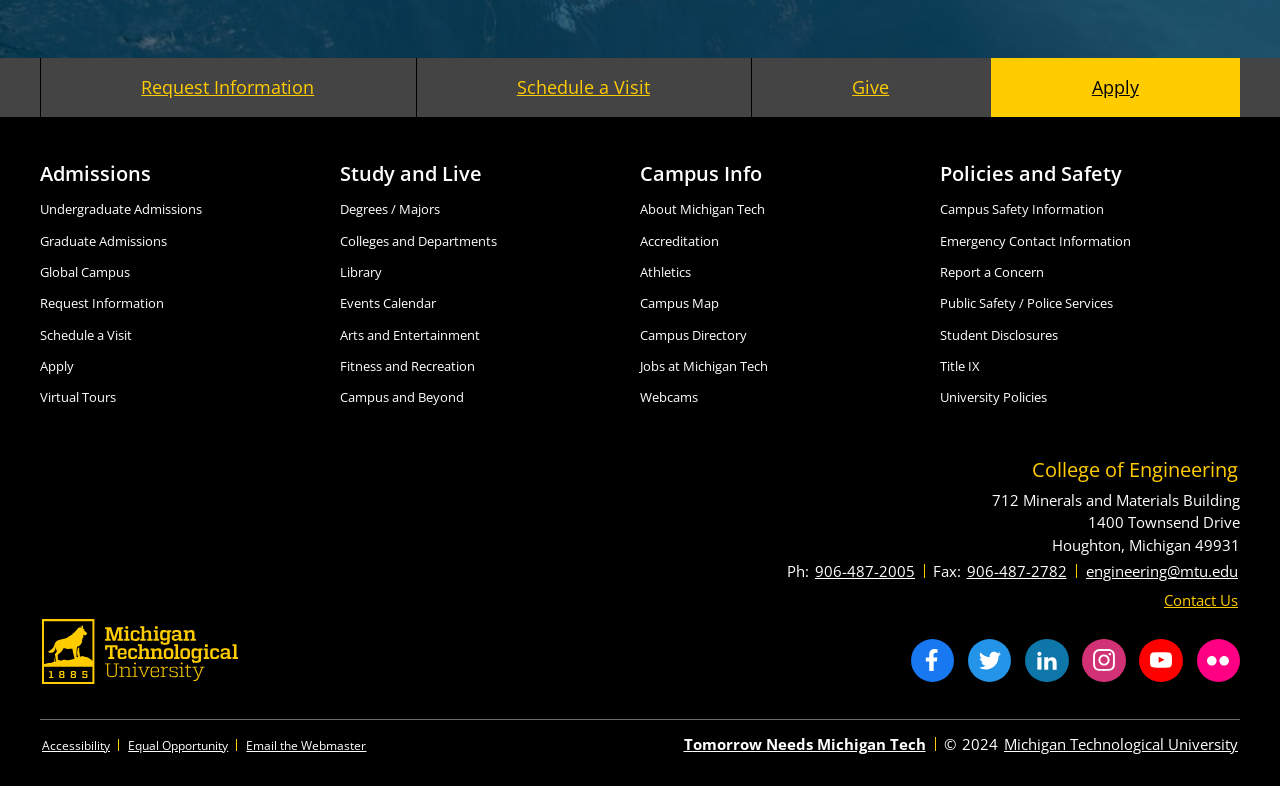Determine the bounding box coordinates (top-left x, top-left y, bottom-right x, bottom-right y) of the UI element described in the following text: Flickr

[0.935, 0.813, 0.969, 0.868]